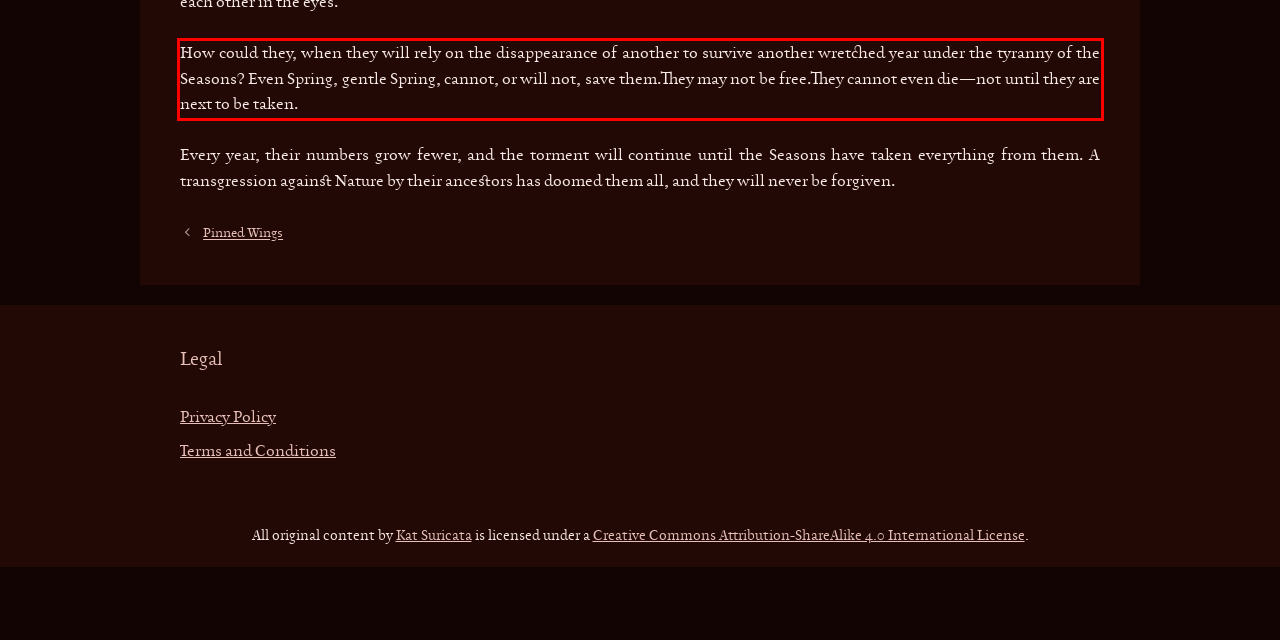Analyze the webpage screenshot and use OCR to recognize the text content in the red bounding box.

How could they, when they will rely on the disappearance of another to survive another wretched year under the tyranny of the Seasons? Even Spring, gentle Spring, cannot, or will not, save them. They may not be free. They cannot even die—not until they are next to be taken.